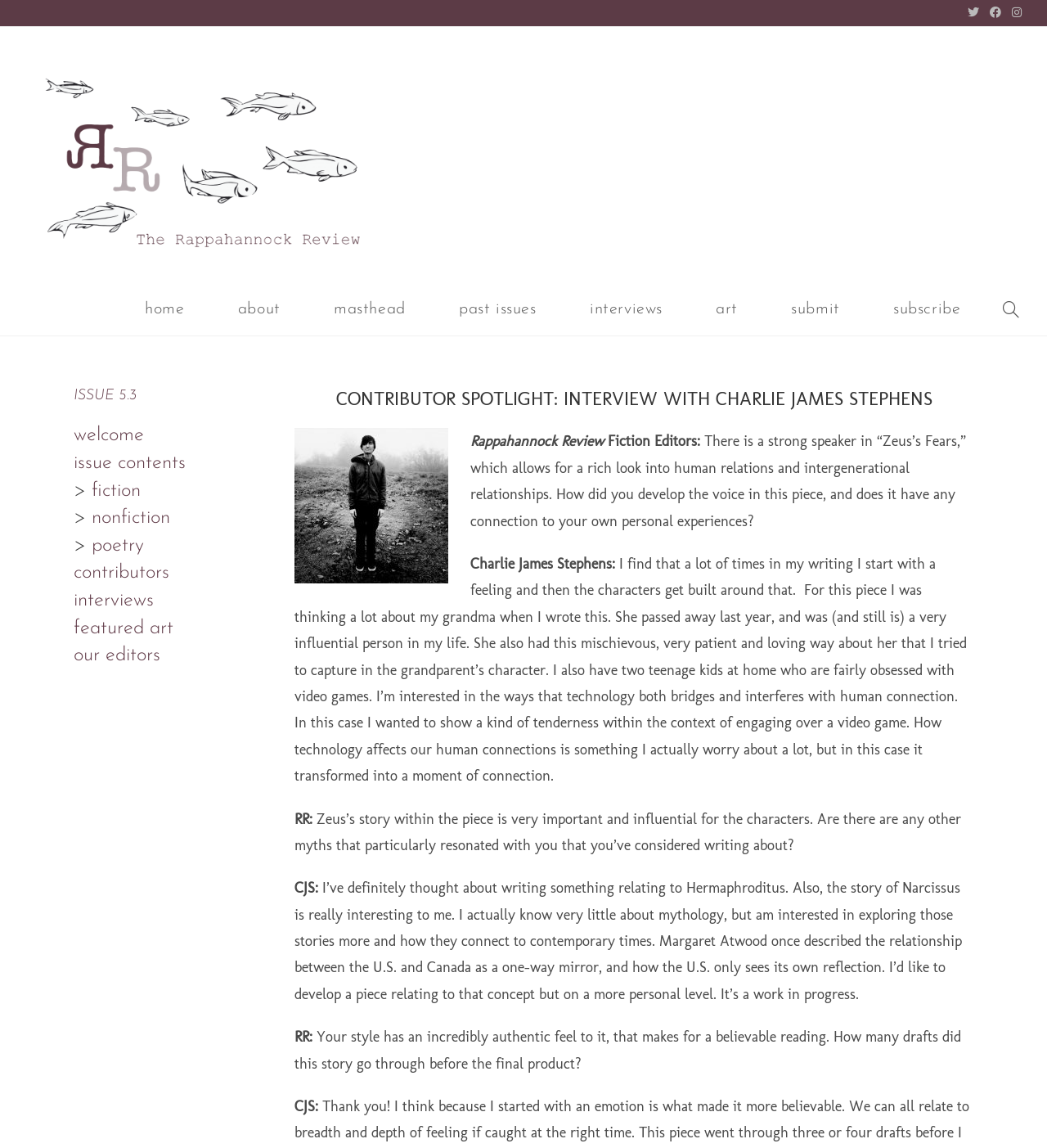Kindly determine the bounding box coordinates for the area that needs to be clicked to execute this instruction: "Toggle the website search".

[0.943, 0.262, 0.988, 0.28]